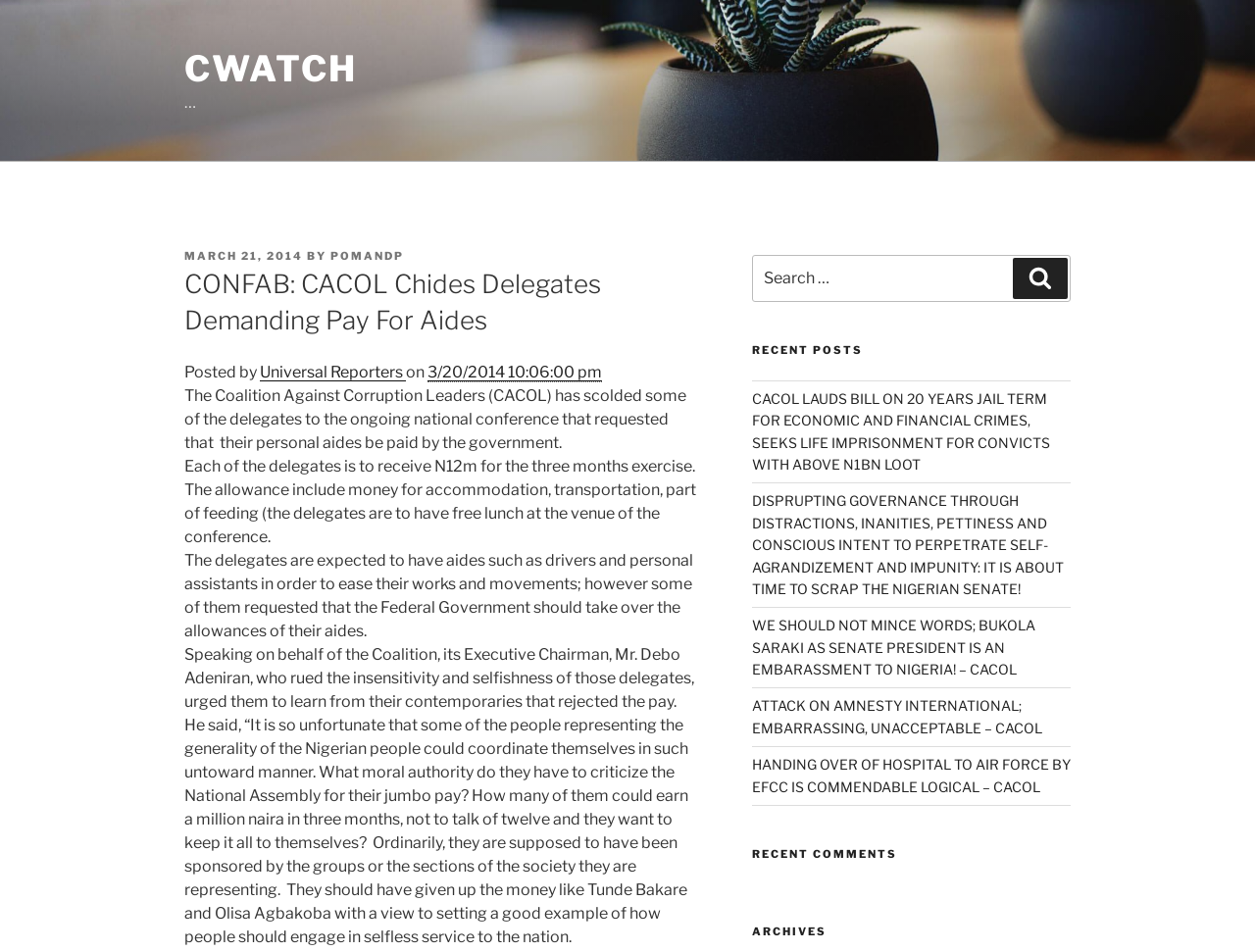Who is the Executive Chairman of CACOL?
Based on the visual content, answer with a single word or a brief phrase.

Mr. Debo Adeniran